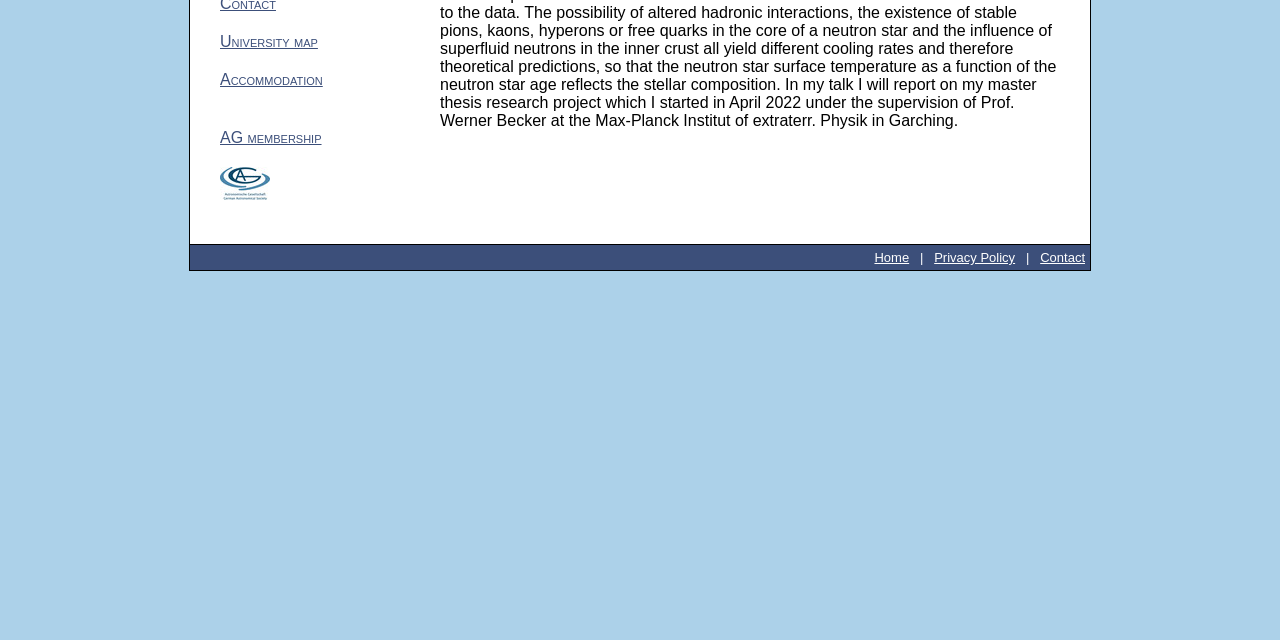Using floating point numbers between 0 and 1, provide the bounding box coordinates in the format (top-left x, top-left y, bottom-right x, bottom-right y). Locate the UI element described here: University map

[0.172, 0.052, 0.248, 0.078]